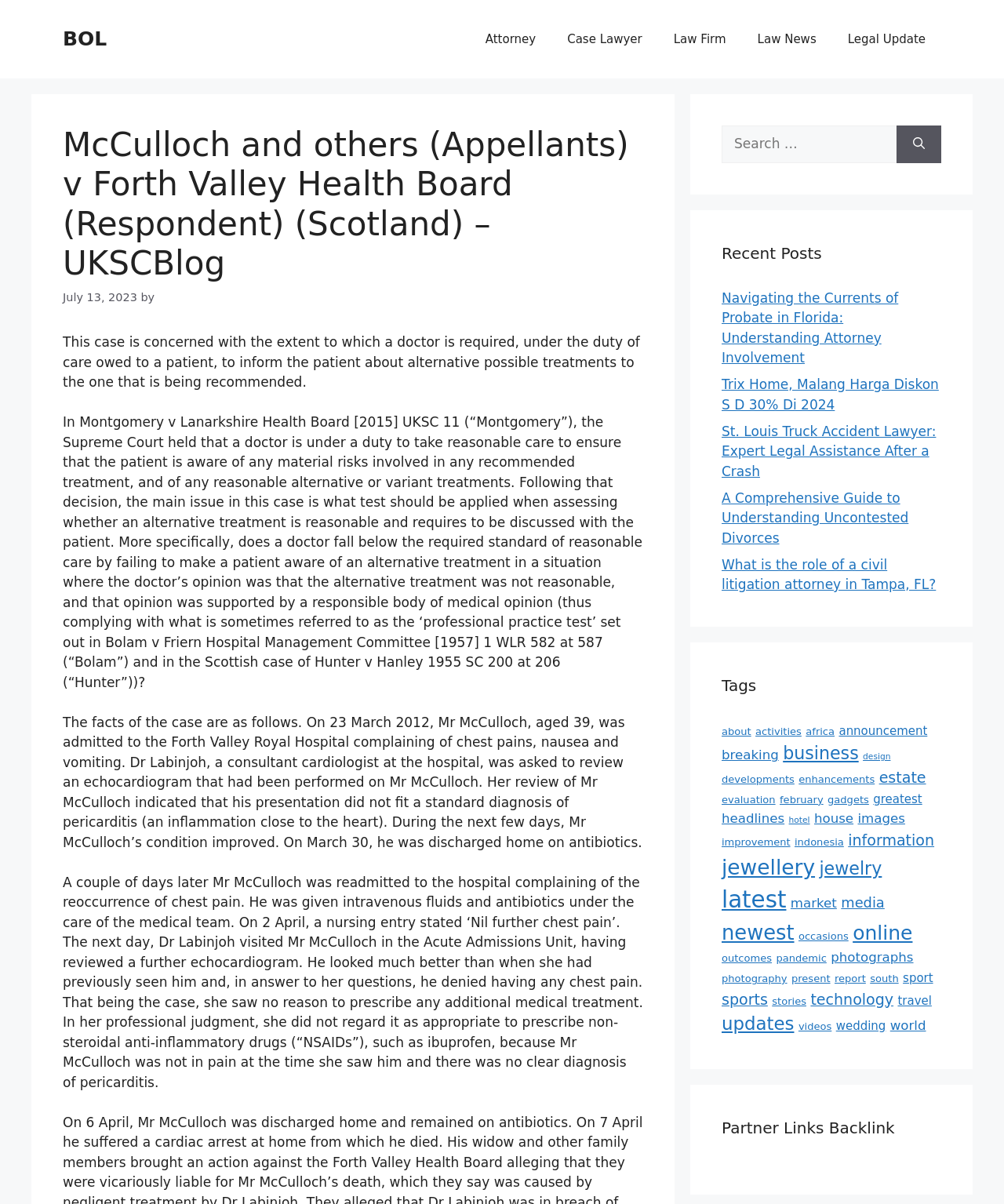Find and indicate the bounding box coordinates of the region you should select to follow the given instruction: "Click on the tag about business".

[0.78, 0.617, 0.855, 0.634]